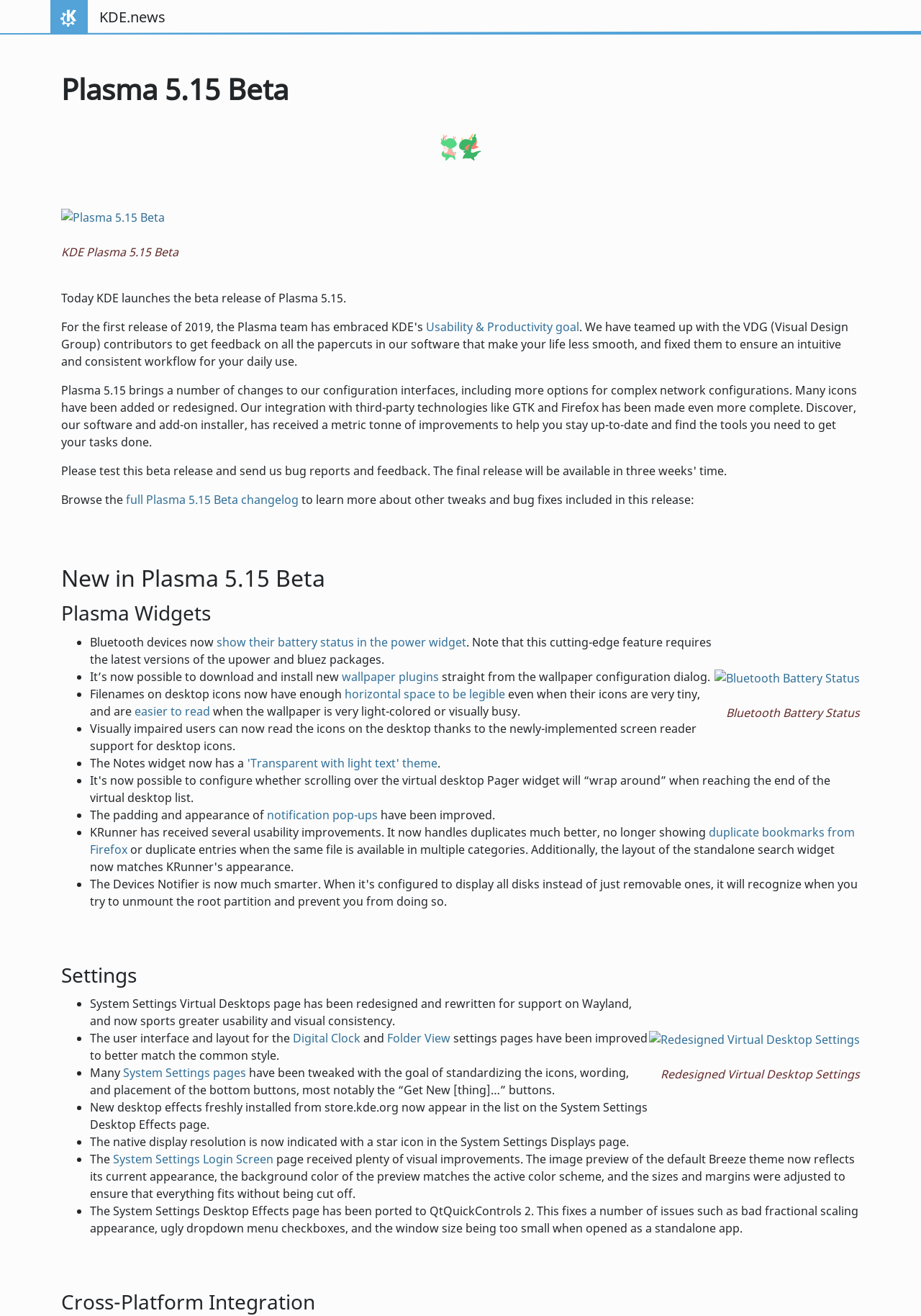Please determine the bounding box coordinates of the area that needs to be clicked to complete this task: 'Learn more about 'Bluetooth Battery Status''. The coordinates must be four float numbers between 0 and 1, formatted as [left, top, right, bottom].

[0.776, 0.508, 0.934, 0.52]